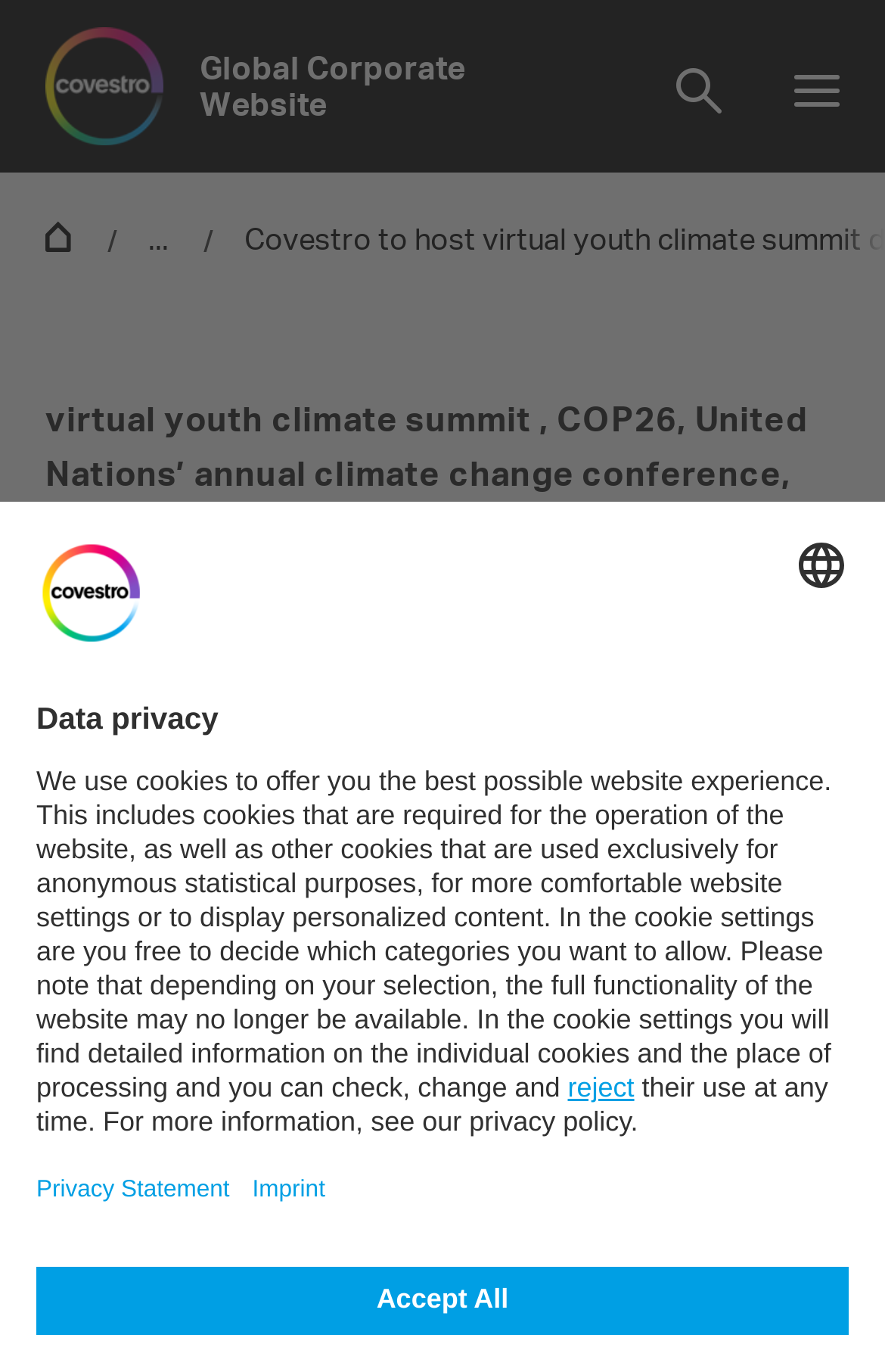Specify the bounding box coordinates of the region I need to click to perform the following instruction: "Go to Home page". The coordinates must be four float numbers in the range of 0 to 1, i.e., [left, top, right, bottom].

[0.031, 0.146, 0.103, 0.195]